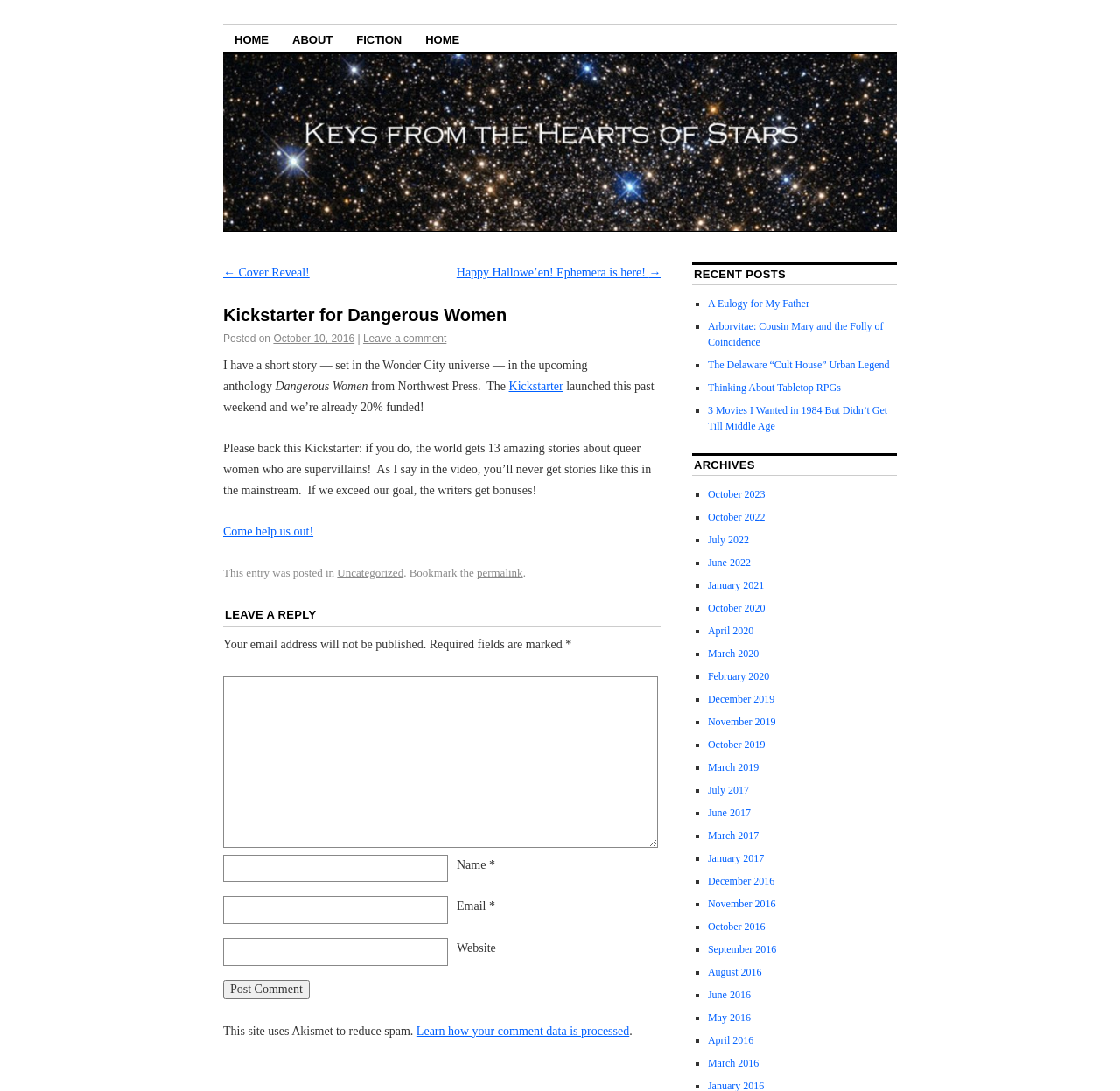Locate the bounding box coordinates of the element that should be clicked to fulfill the instruction: "Click on the 'Kickstarter' link".

[0.454, 0.348, 0.503, 0.36]